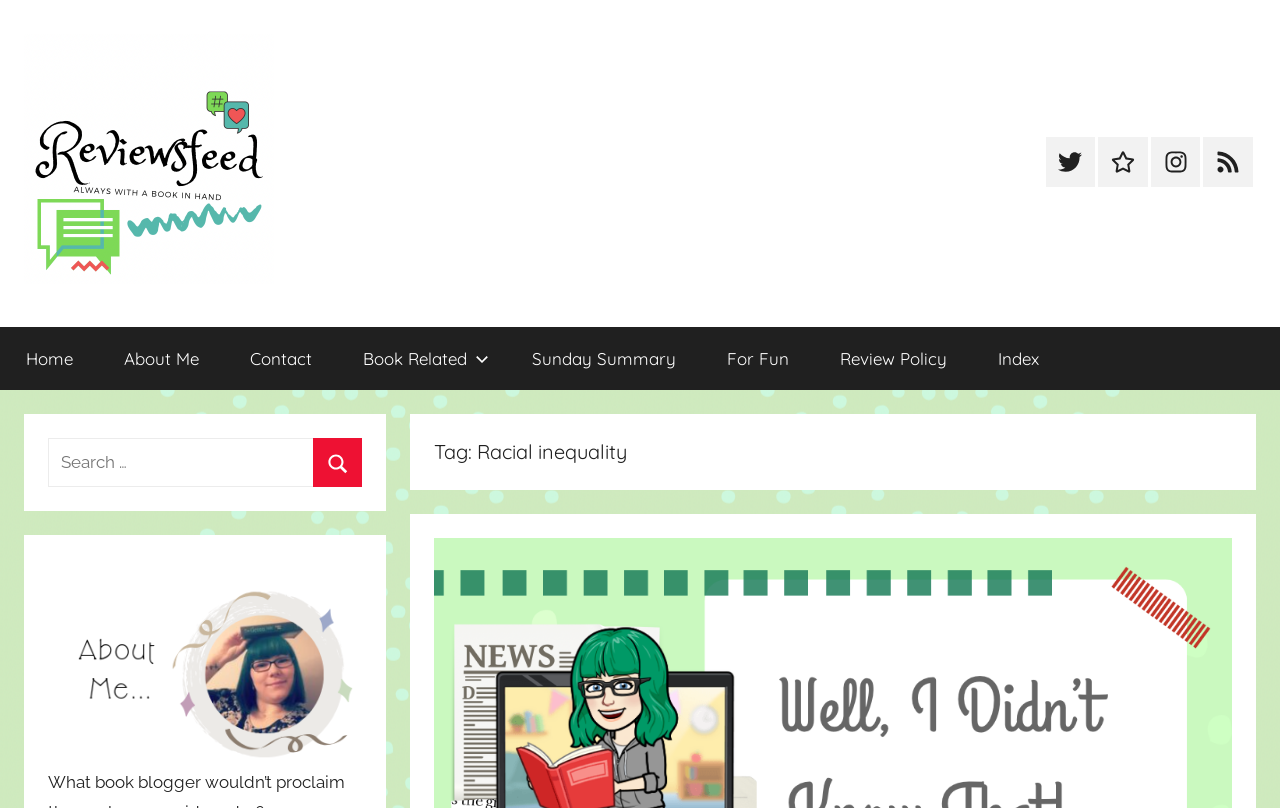Please find the top heading of the webpage and generate its text.

Tag: Racial inequality